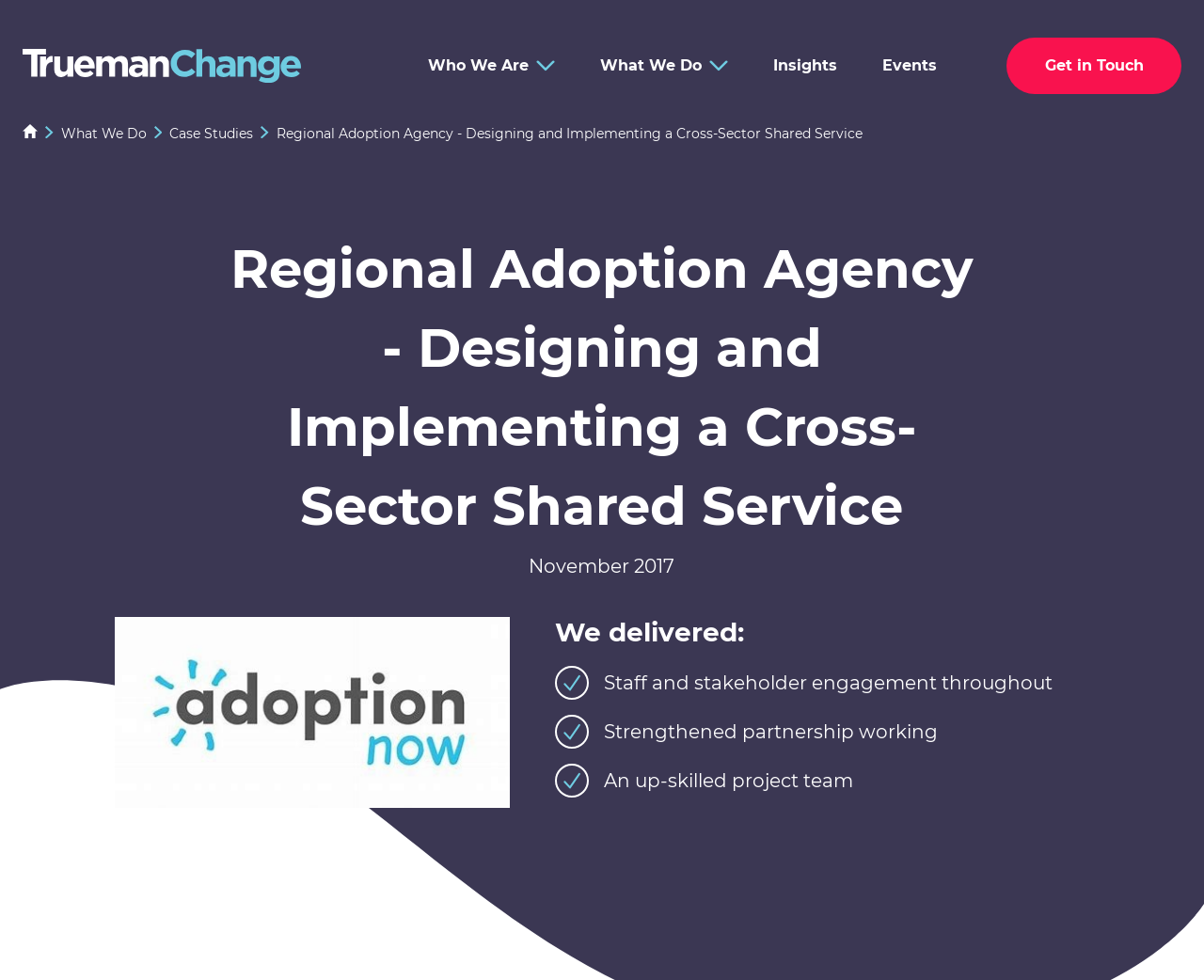Refer to the image and provide an in-depth answer to the question: 
What is the topic of the webpage?

I found the topic of the webpage by looking at the heading and the content of the webpage. The heading 'Regional Adoption Agency - Designing and Implementing a Cross-Sector Shared Service' and the text below it suggest that the topic of the webpage is related to the Regional Adoption Agency.